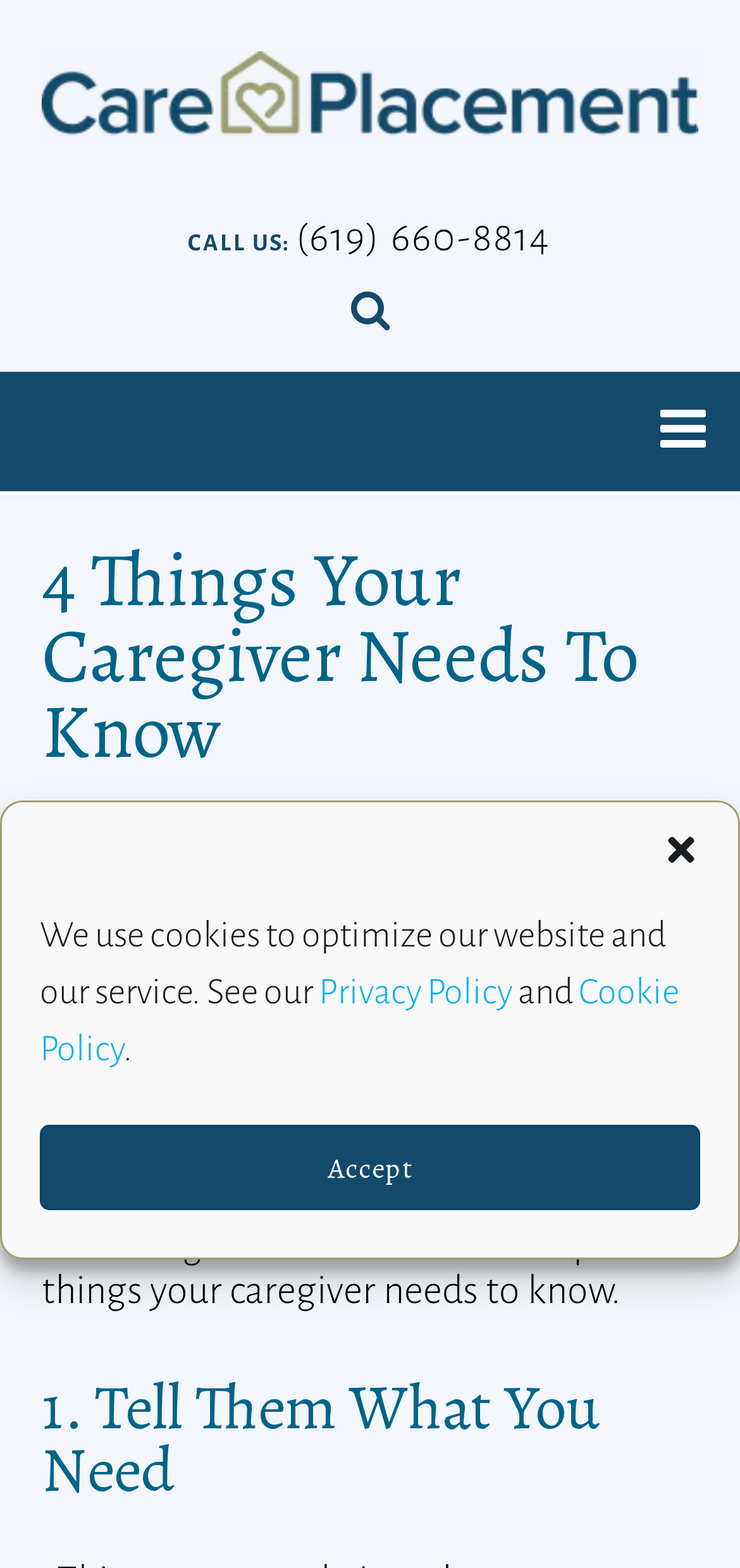What is the phone number to call?
Refer to the image and give a detailed answer to the question.

I found the phone number by looking at the element with the text 'CALL US:' and then finding the link element next to it, which contains the phone number.